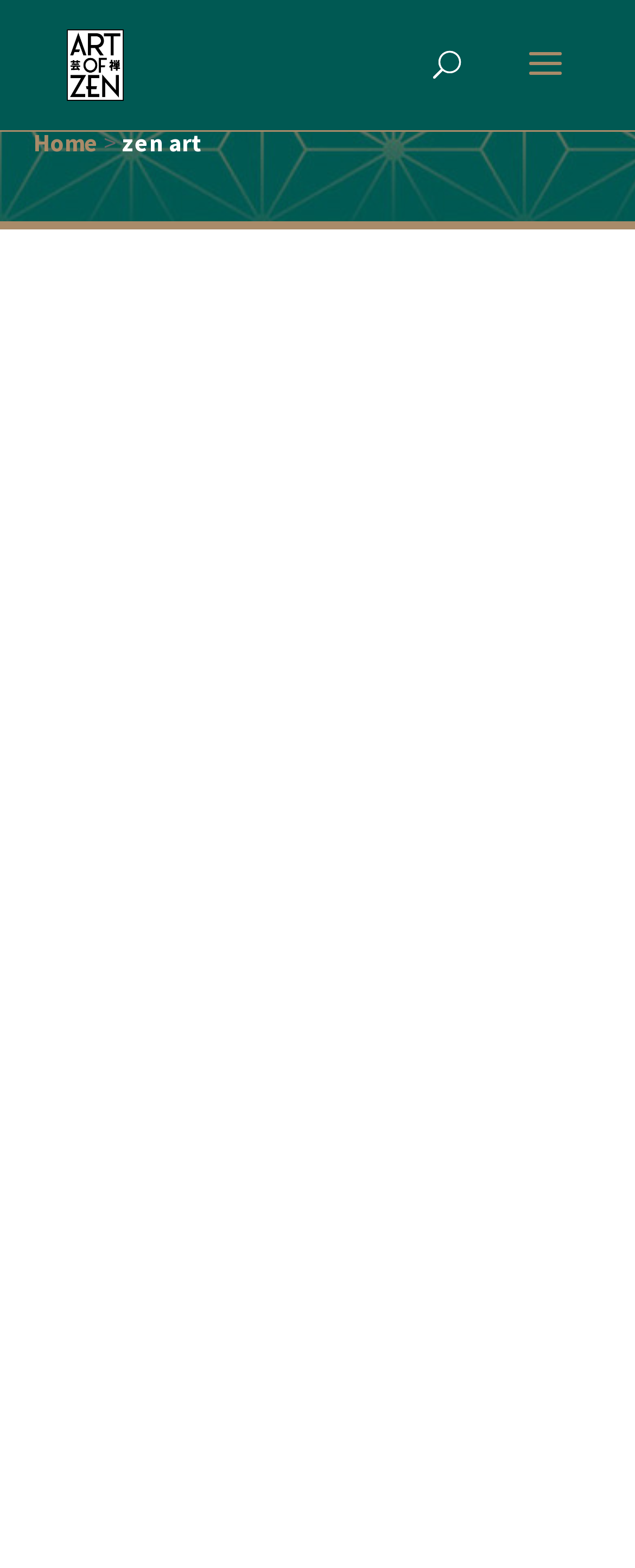Provide a one-word or short-phrase response to the question:
What is the bounding box coordinate of the search bar?

[0.5, 0.0, 0.9, 0.001]